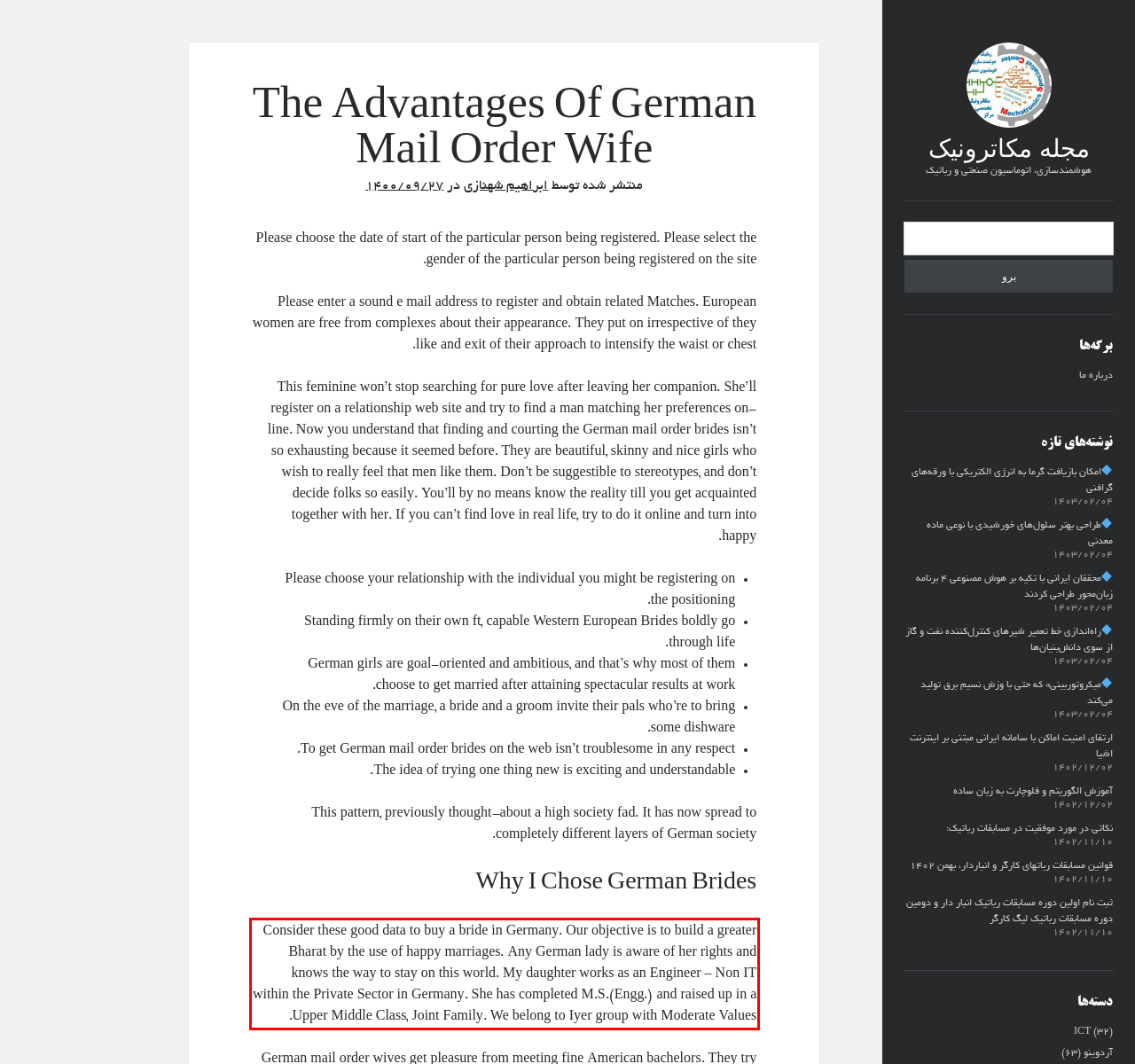Given the screenshot of the webpage, identify the red bounding box, and recognize the text content inside that red bounding box.

Consider these good data to buy a bride in Germany. Our objective is to build a greater Bharat by the use of happy marriages. Any German lady is aware of her rights and knows the way to stay on this world. My daughter works as an Engineer – Non IT within the Private Sector in Germany. She has completed M.S.(Engg.) and raised up in a Upper Middle Class, Joint Family. We belong to Iyer group with Moderate Values.